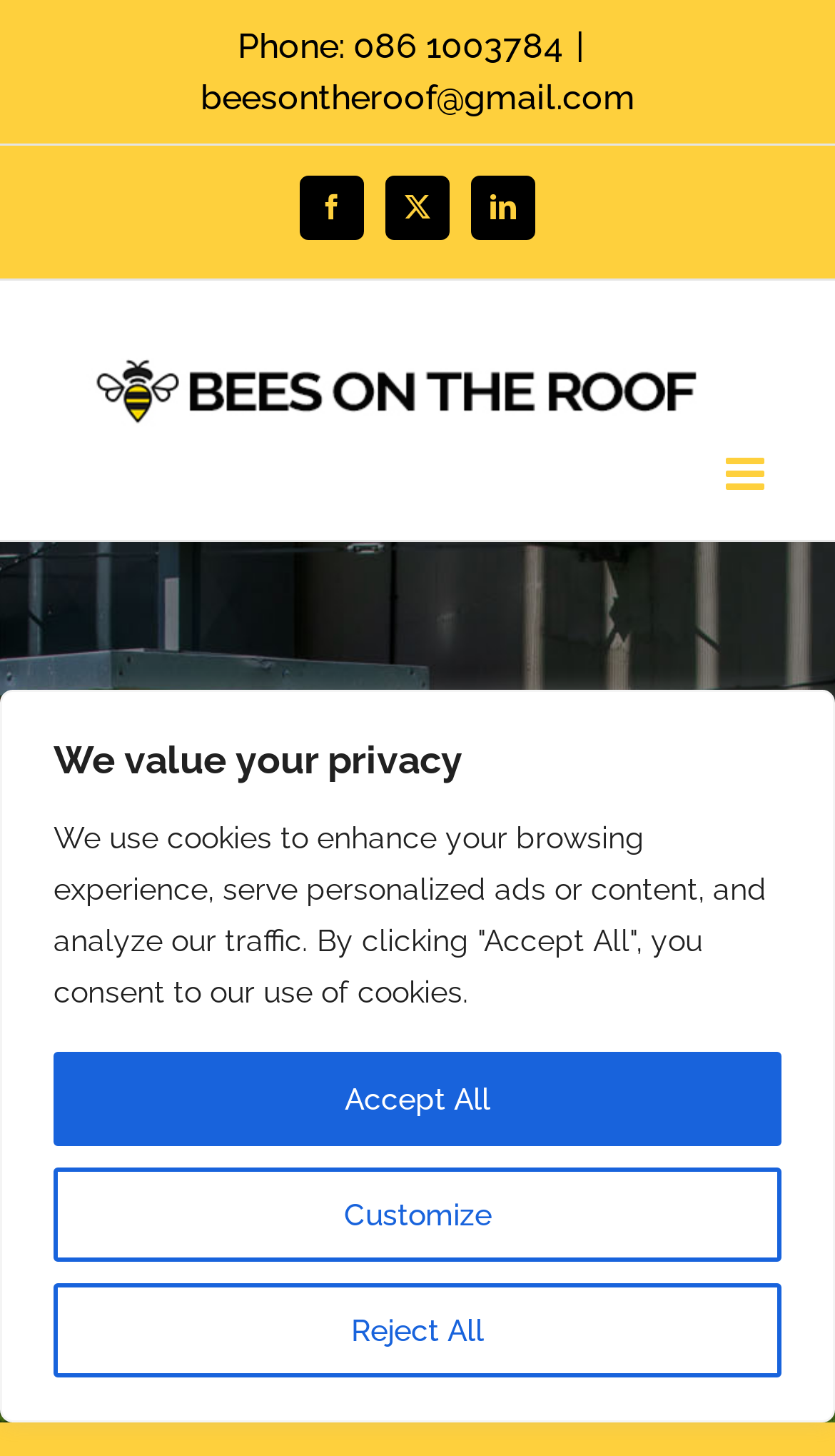Please predict the bounding box coordinates of the element's region where a click is necessary to complete the following instruction: "Email beesontheroof@gmail.com". The coordinates should be represented by four float numbers between 0 and 1, i.e., [left, top, right, bottom].

[0.24, 0.052, 0.76, 0.08]